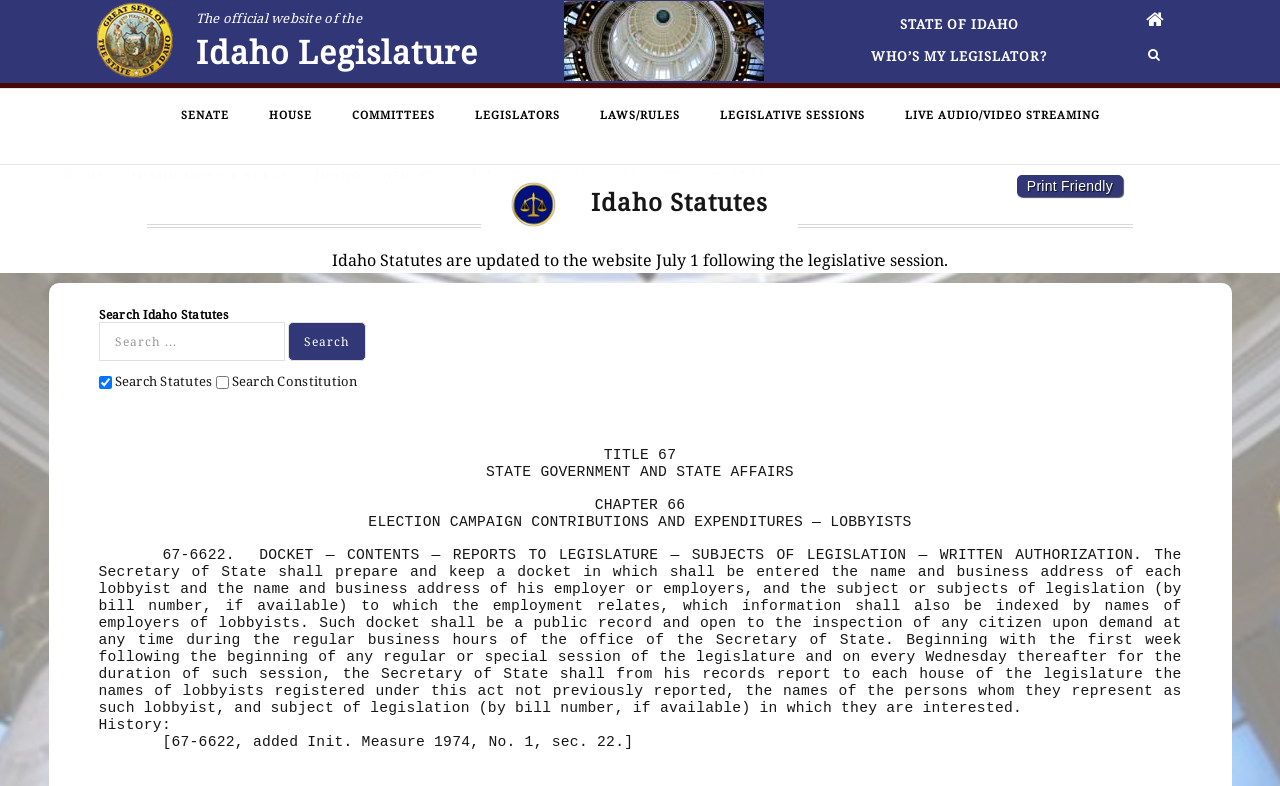Give a concise answer using only one word or phrase for this question:
What is the title of the current section?

SECTION 67-6622